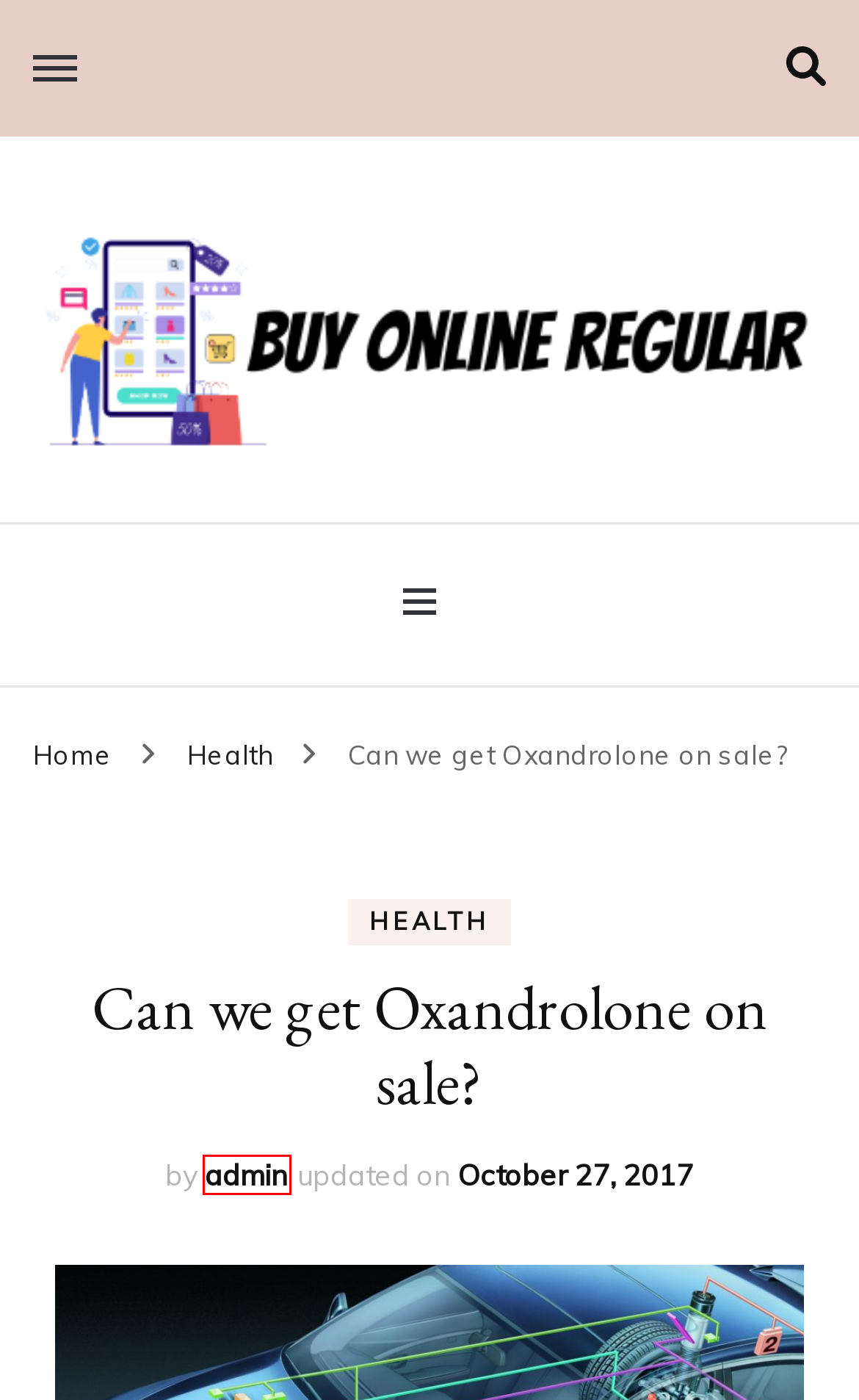Assess the screenshot of a webpage with a red bounding box and determine which webpage description most accurately matches the new page after clicking the element within the red box. Here are the options:
A. Game Archives - Buy Online Regular
B. October 2018 - Buy Online Regular
C. Unleashing the Power of AI- A Guide to Finding Good AI Projects - Buy Online Regular
D. Health Archives - Buy Online Regular
E. writing Archives - Buy Online Regular
F. admin, Author at Buy Online Regular
G. August 2020 - Buy Online Regular
H. Buy Online Regular - Your Source for Regular News and Updates

F